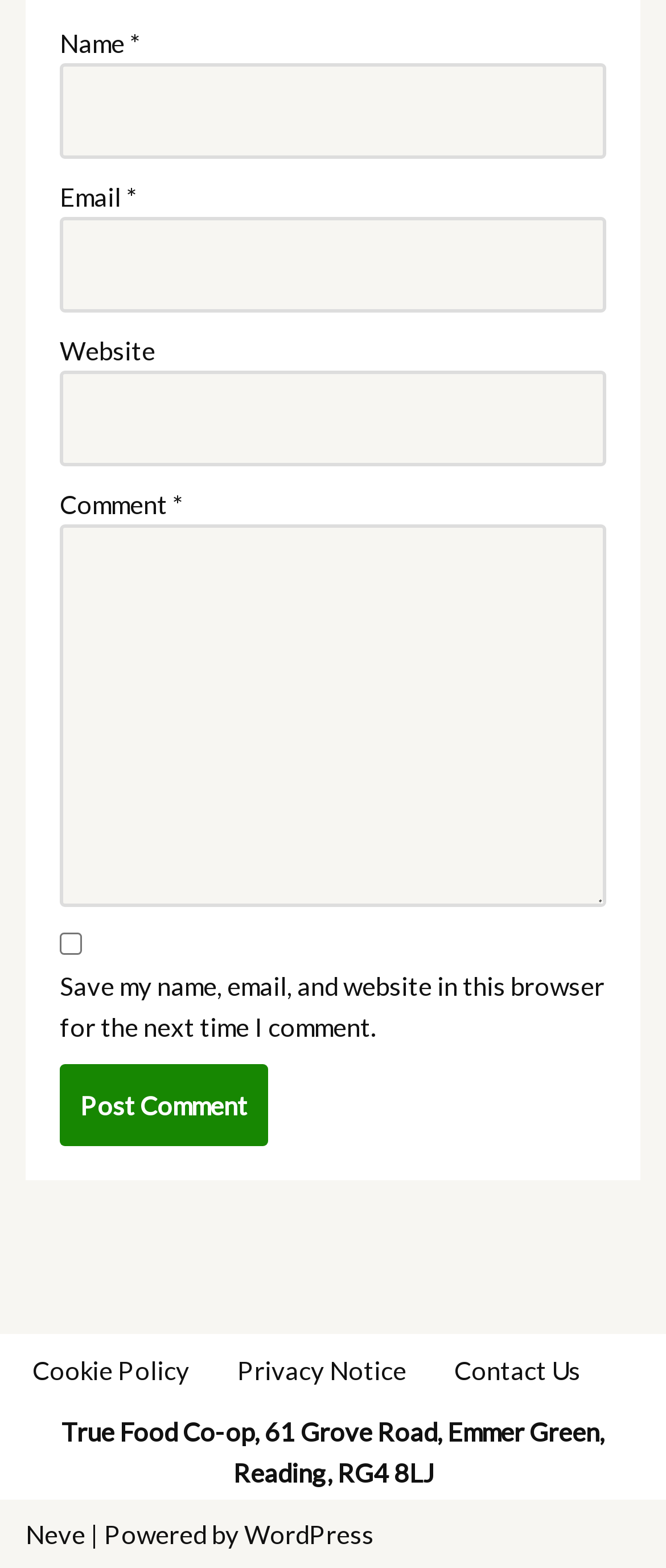Can you provide the bounding box coordinates for the element that should be clicked to implement the instruction: "Enter your name"?

[0.09, 0.041, 0.91, 0.102]